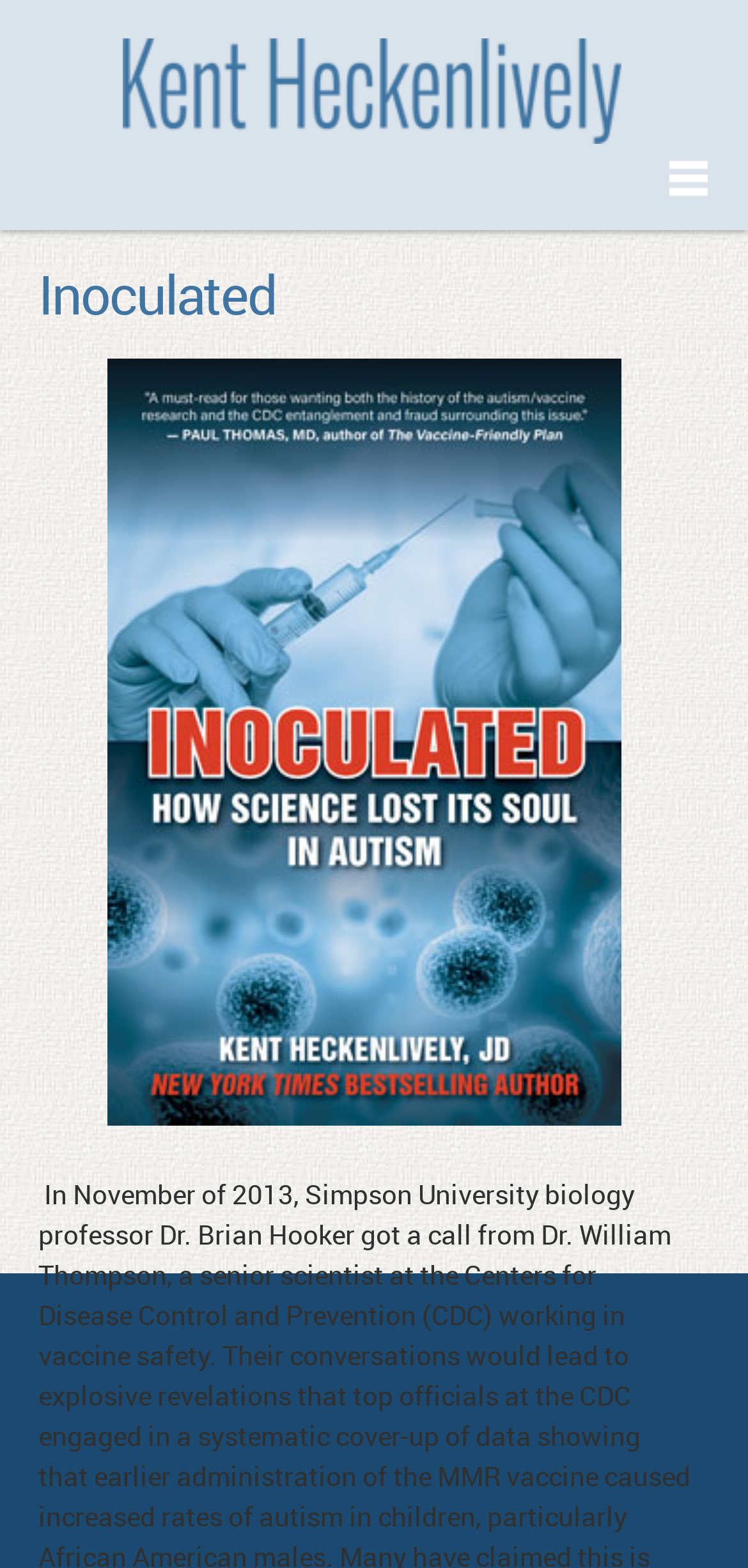Generate a comprehensive description of the contents of the webpage.

The webpage has a title "Site Title - Inoculated" at the top. Below the title, there is a table with two rows. The first row contains a link on the left side, taking up about 70% of the row's width, and a small non-breaking space character to its right. The second row has a table cell with the text "Inoculated" on the left side, taking up about 87% of the row's width. 

Below the table, there is a heading with the same text "Inoculated". Under the heading, there is an image on the left side, taking up about 15% of the width.